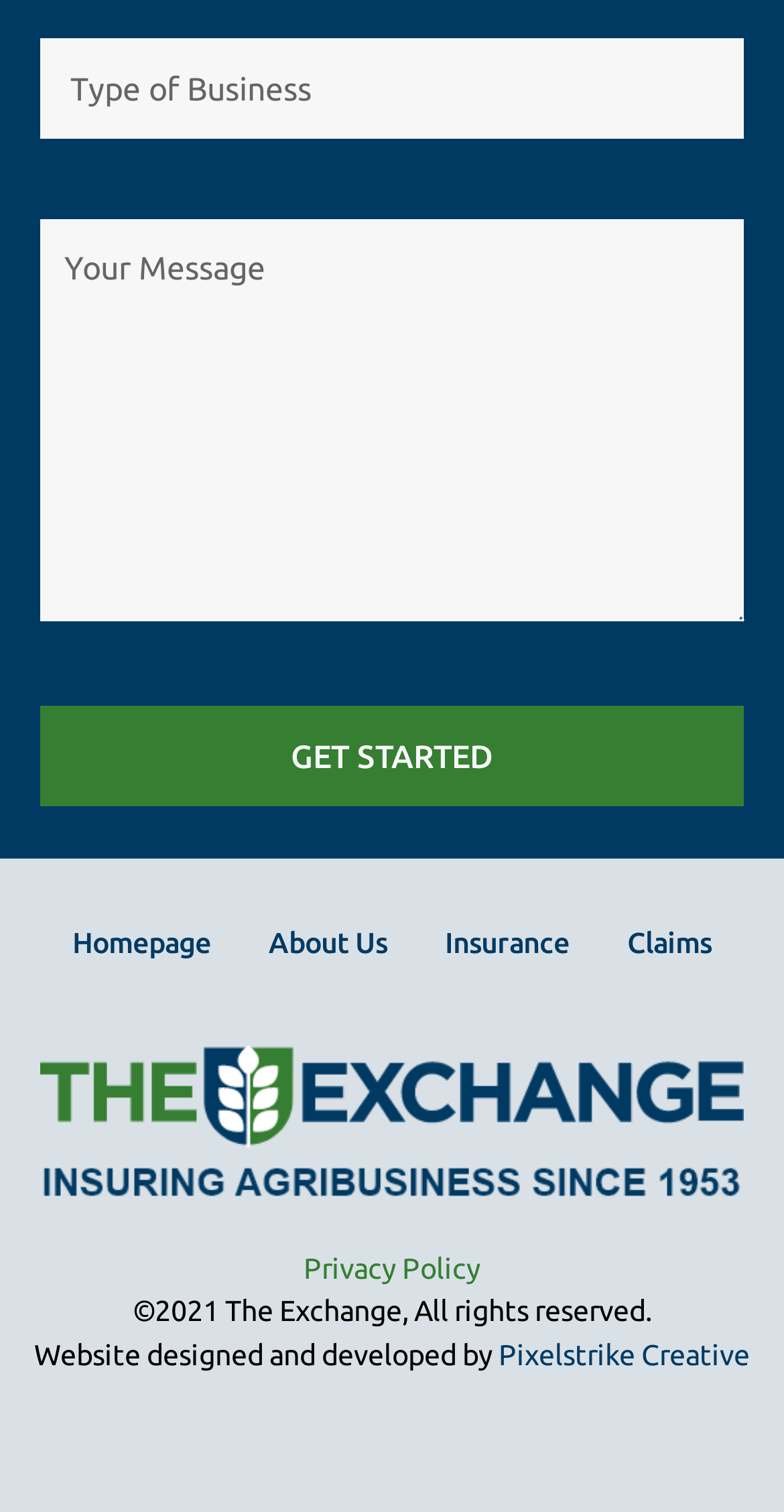Please specify the bounding box coordinates of the clickable region necessary for completing the following instruction: "View insurance information". The coordinates must consist of four float numbers between 0 and 1, i.e., [left, top, right, bottom].

[0.531, 0.601, 0.763, 0.649]